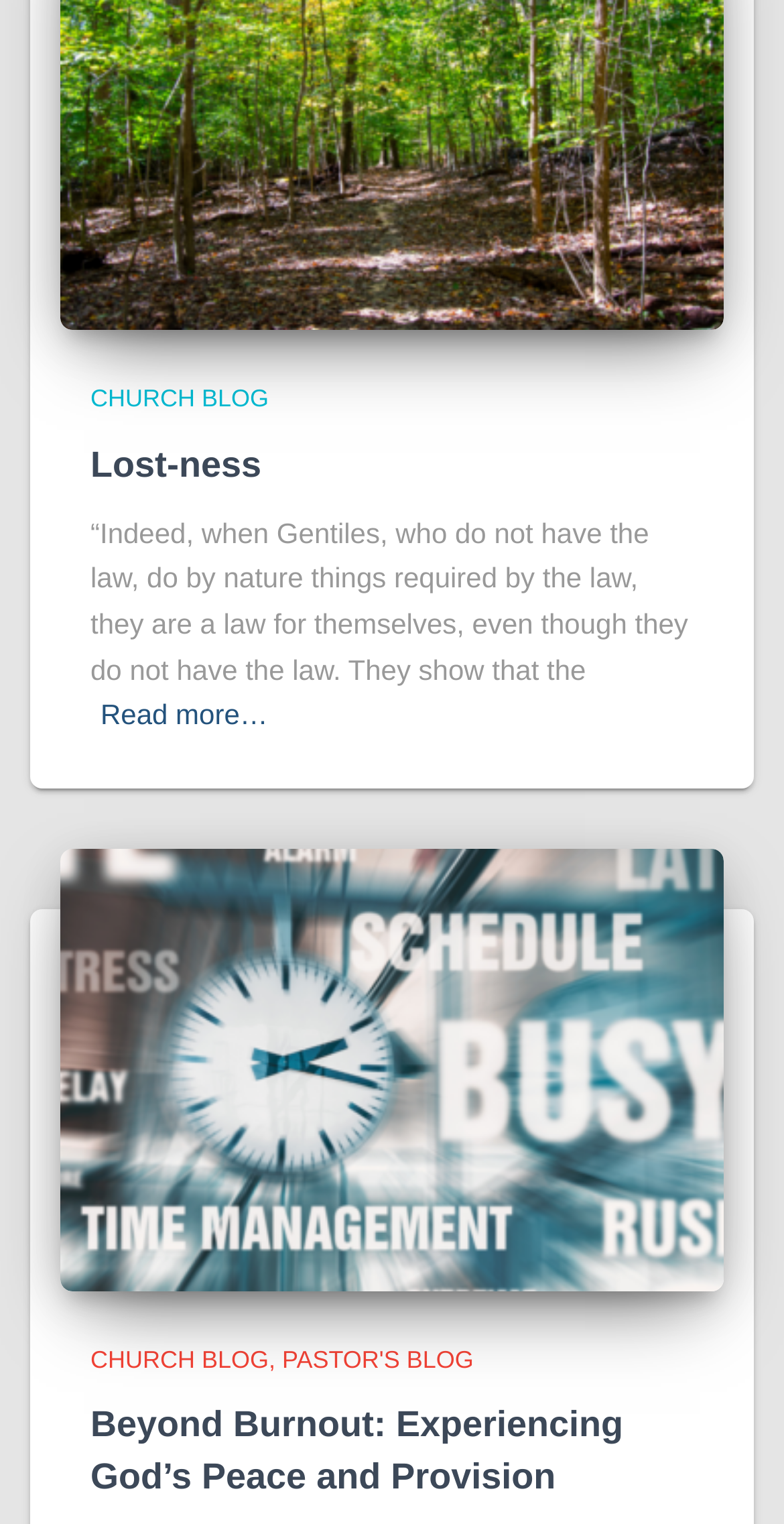Reply to the question with a single word or phrase:
What is the scripture mentioned in the blog post?

Romans